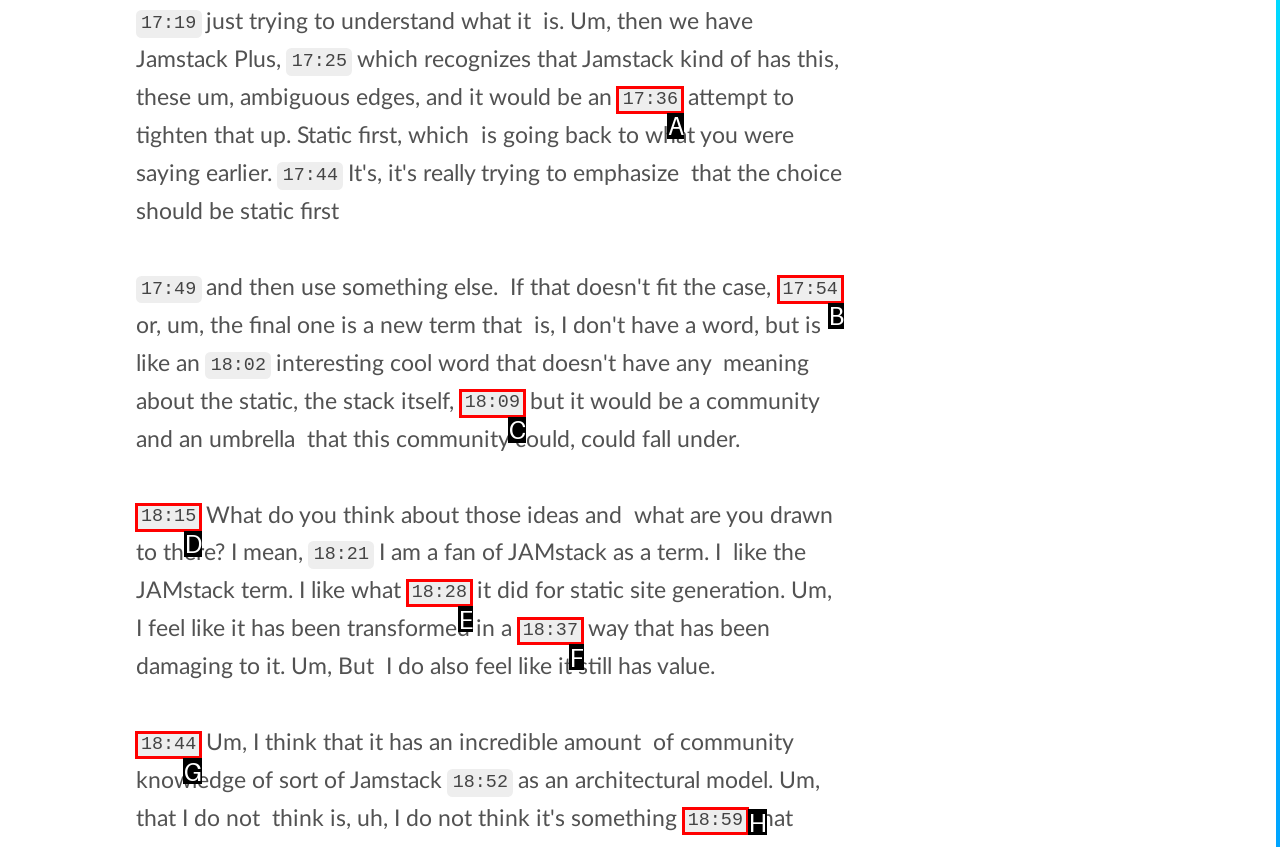Find the HTML element to click in order to complete this task: play the 17:36 timestamp
Answer with the letter of the correct option.

A